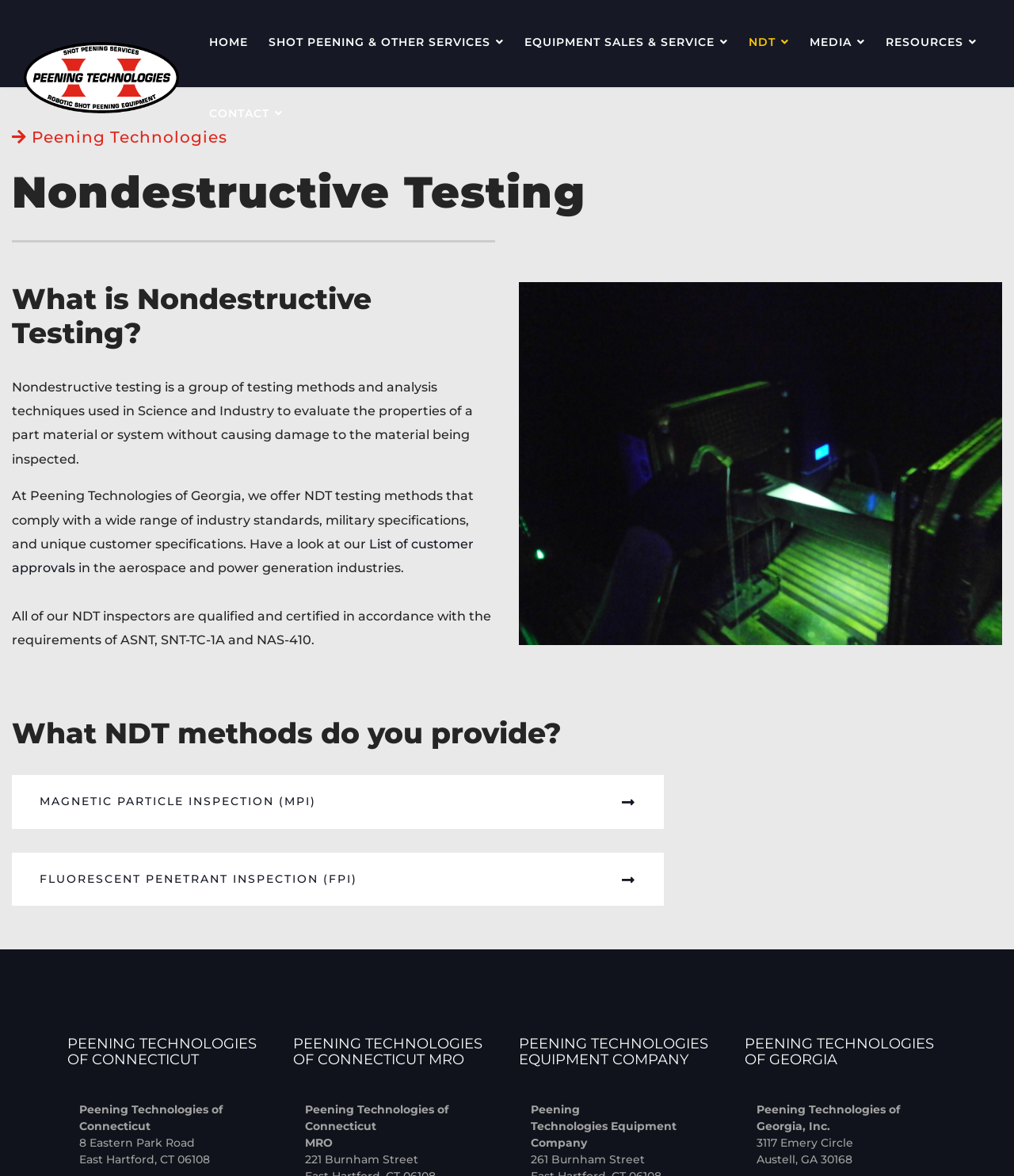Identify the bounding box coordinates of the section that should be clicked to achieve the task described: "Contact Peening Technologies".

[0.196, 0.066, 0.289, 0.127]